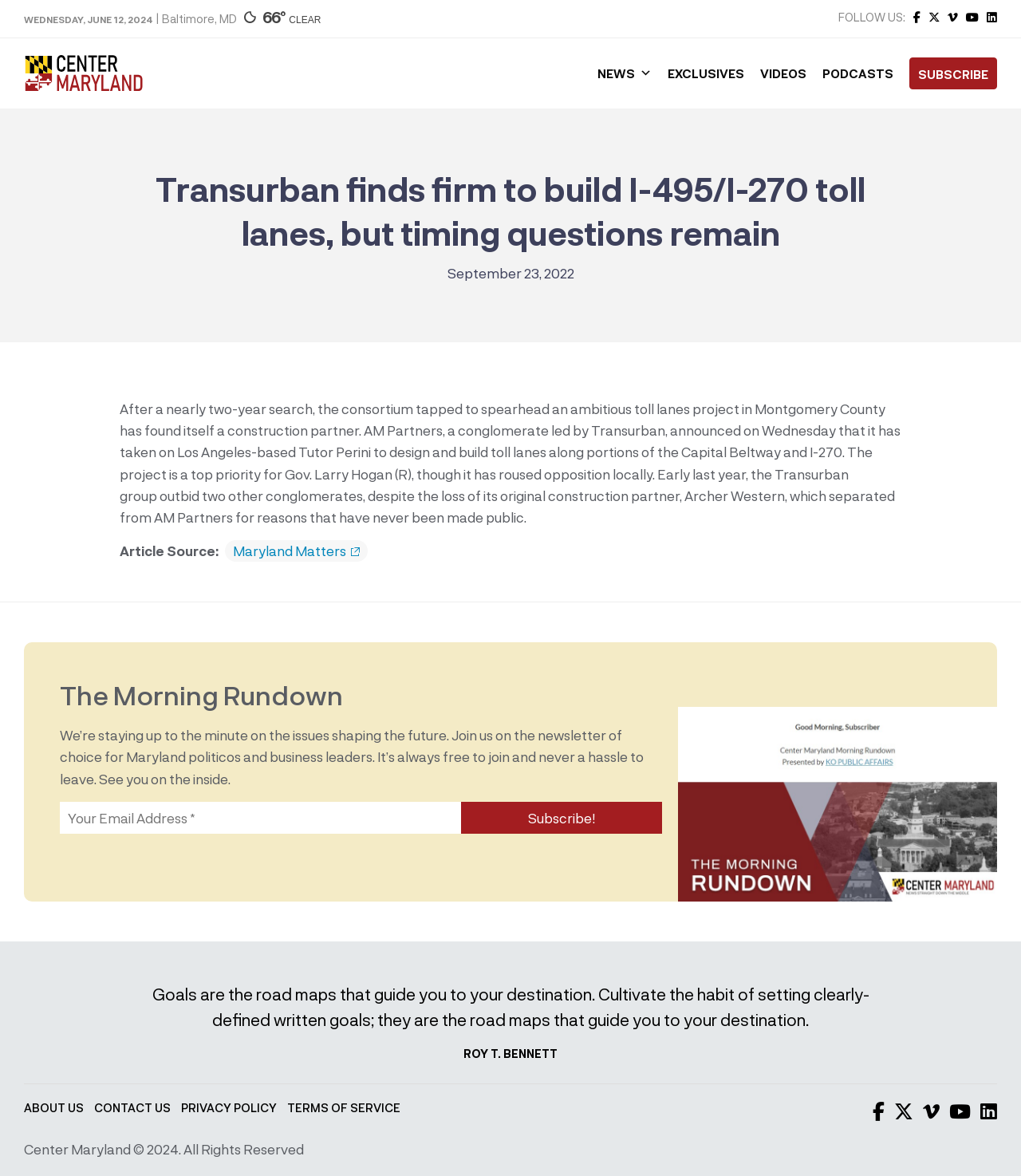What is the name of the organization behind the webpage?
Please answer the question with a detailed response using the information from the screenshot.

The name 'Center Maryland' can be found in the top-left corner of the webpage, where the logo is located, and also in the footer section, where the copyright information is displayed.